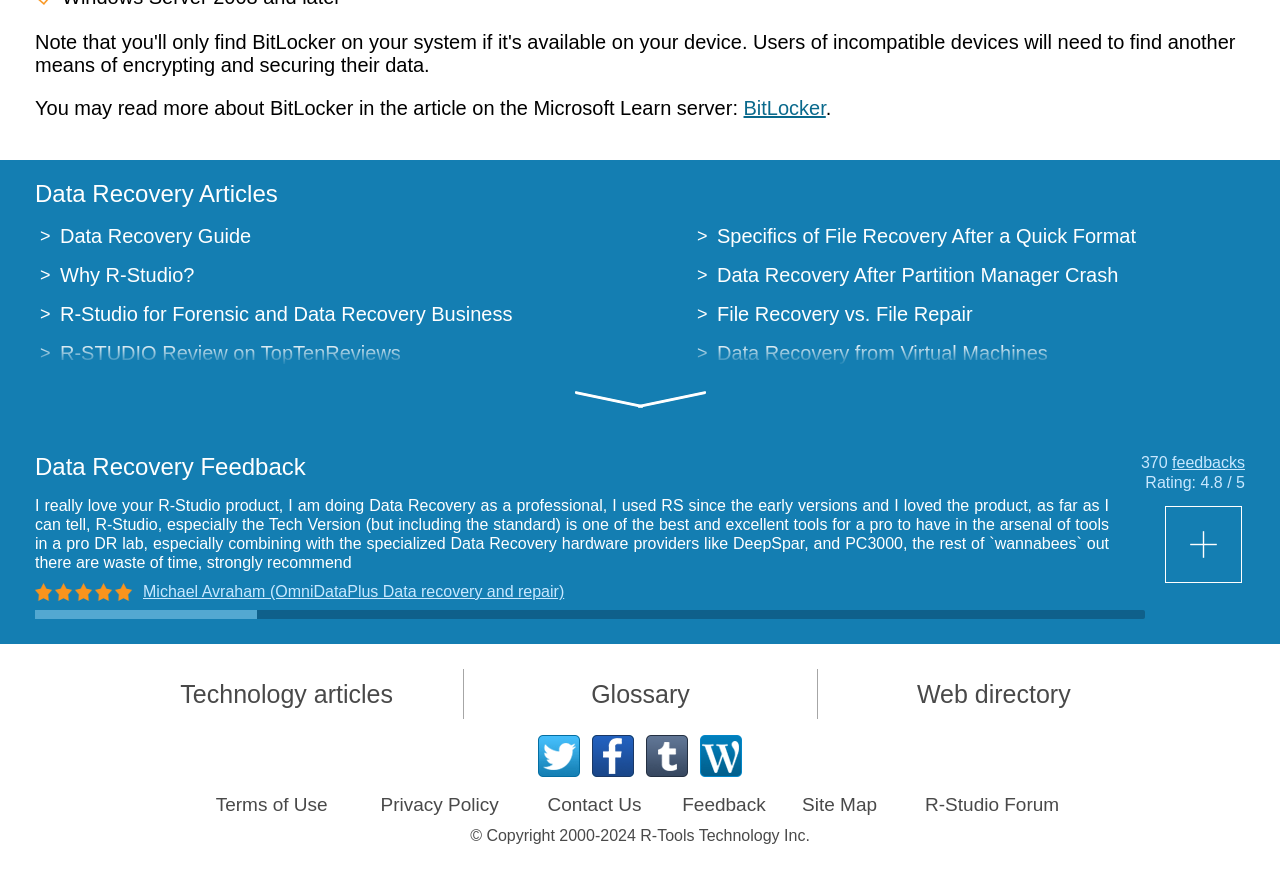How many feedbacks are there for the data recovery service?
Please ensure your answer is as detailed and informative as possible.

I found the information on the webpage that says 'Data Recovery Feedback' with a number '370' next to it, which indicates the number of feedbacks for the data recovery service.